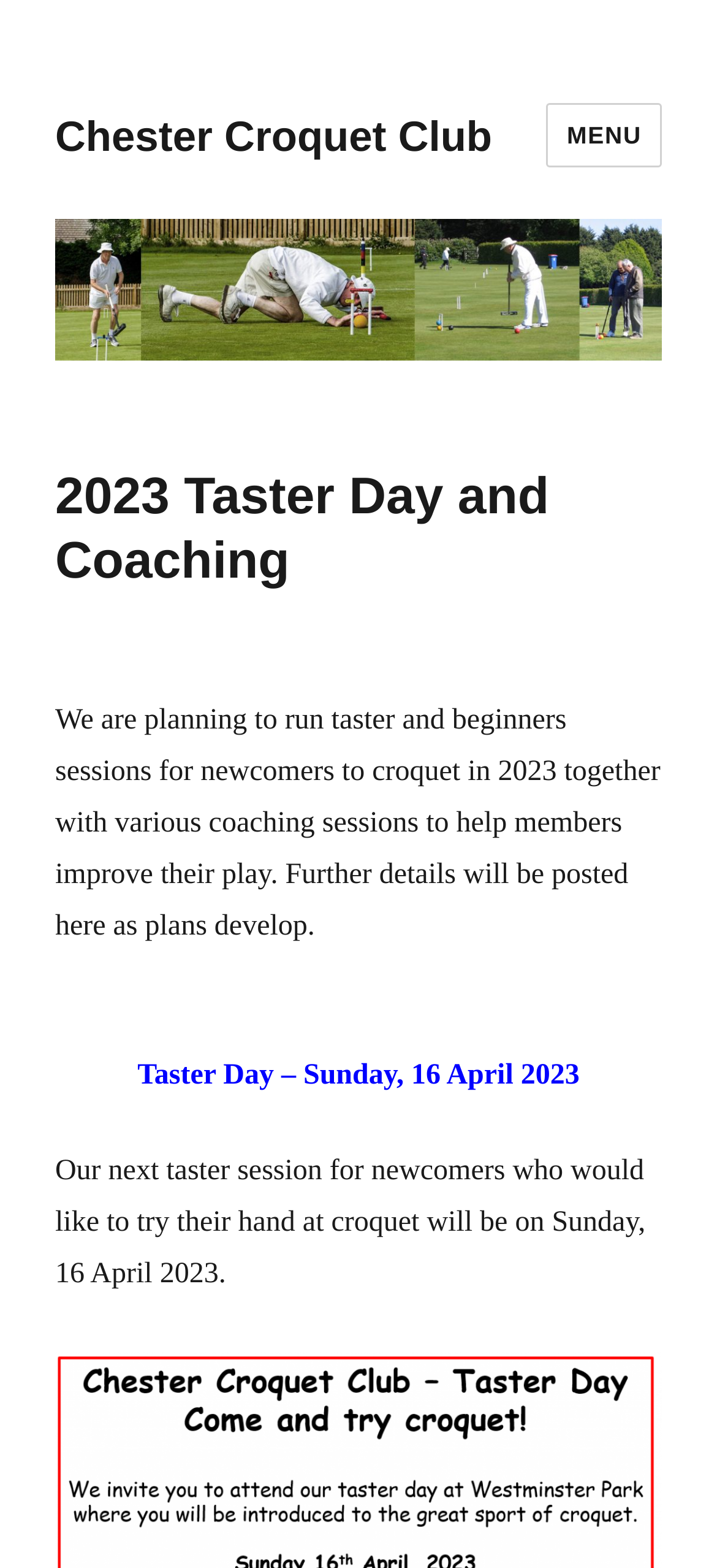Is there a menu button on the webpage?
Please answer the question with as much detail and depth as you can.

I found a button element with the text 'MENU' which indicates the presence of a menu button on the webpage.